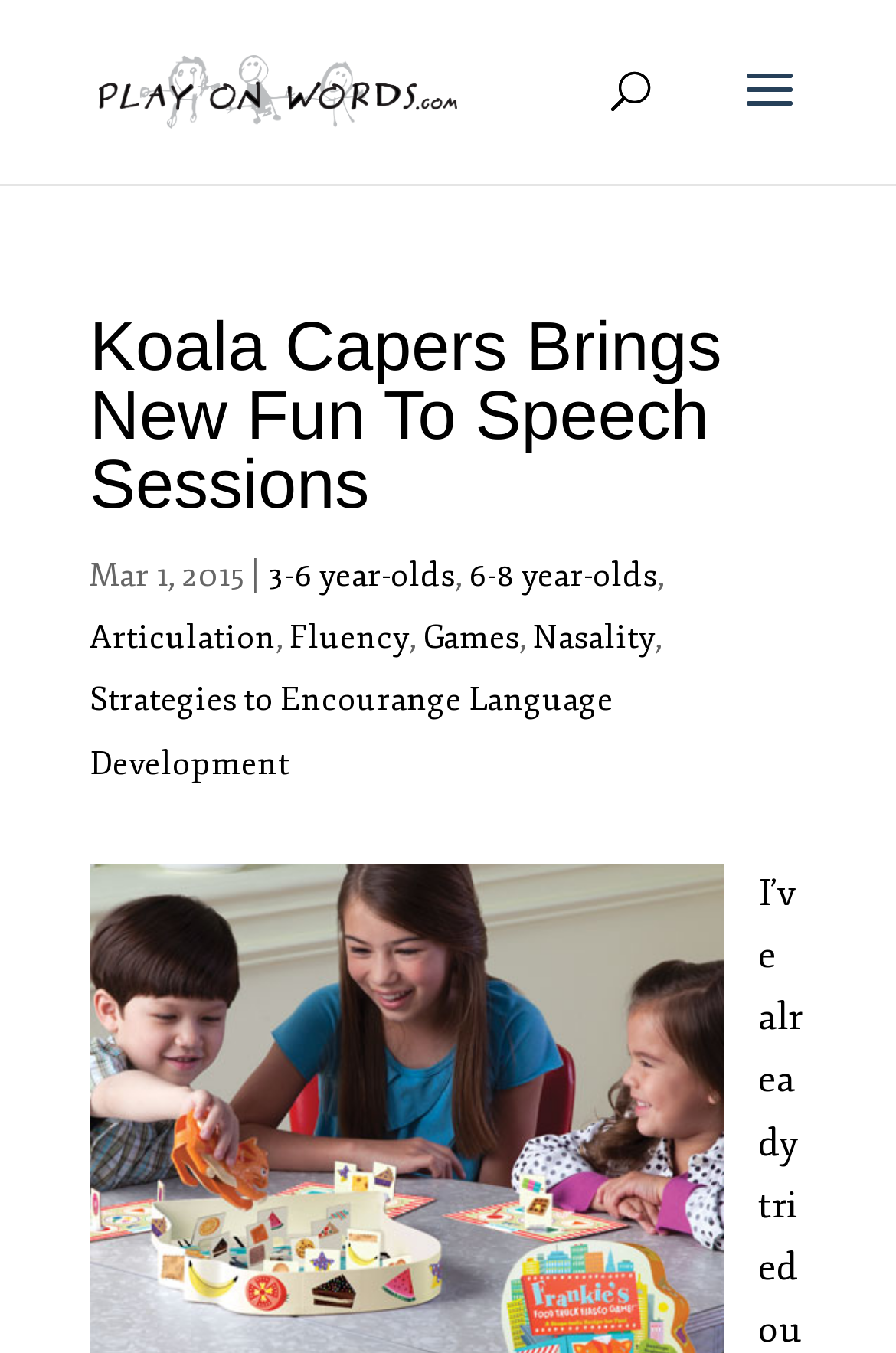Can you find and provide the title of the webpage?

Koala Capers Brings New Fun To Speech Sessions